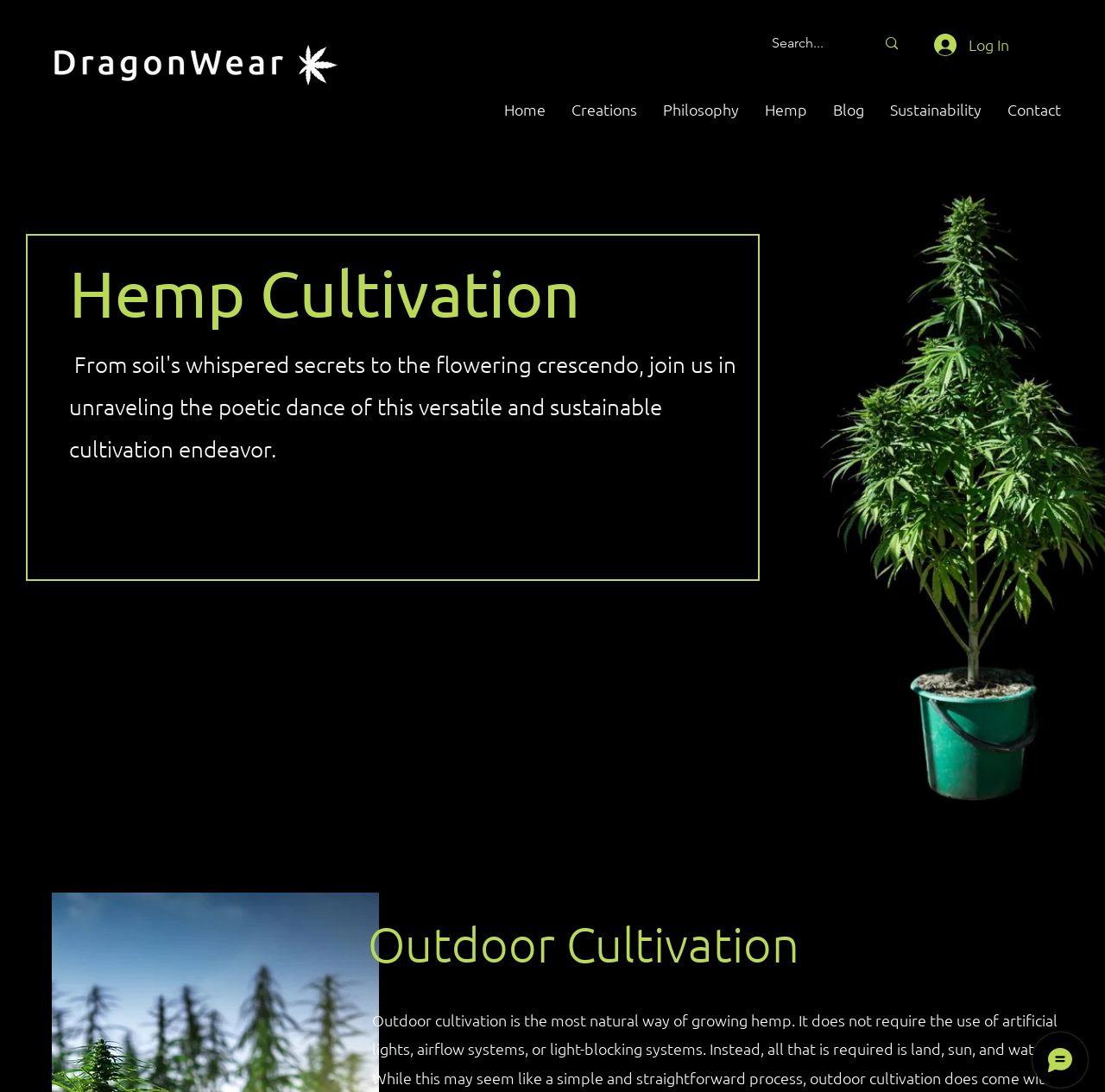Specify the bounding box coordinates of the area that needs to be clicked to achieve the following instruction: "Go to the Home page".

[0.445, 0.081, 0.505, 0.12]